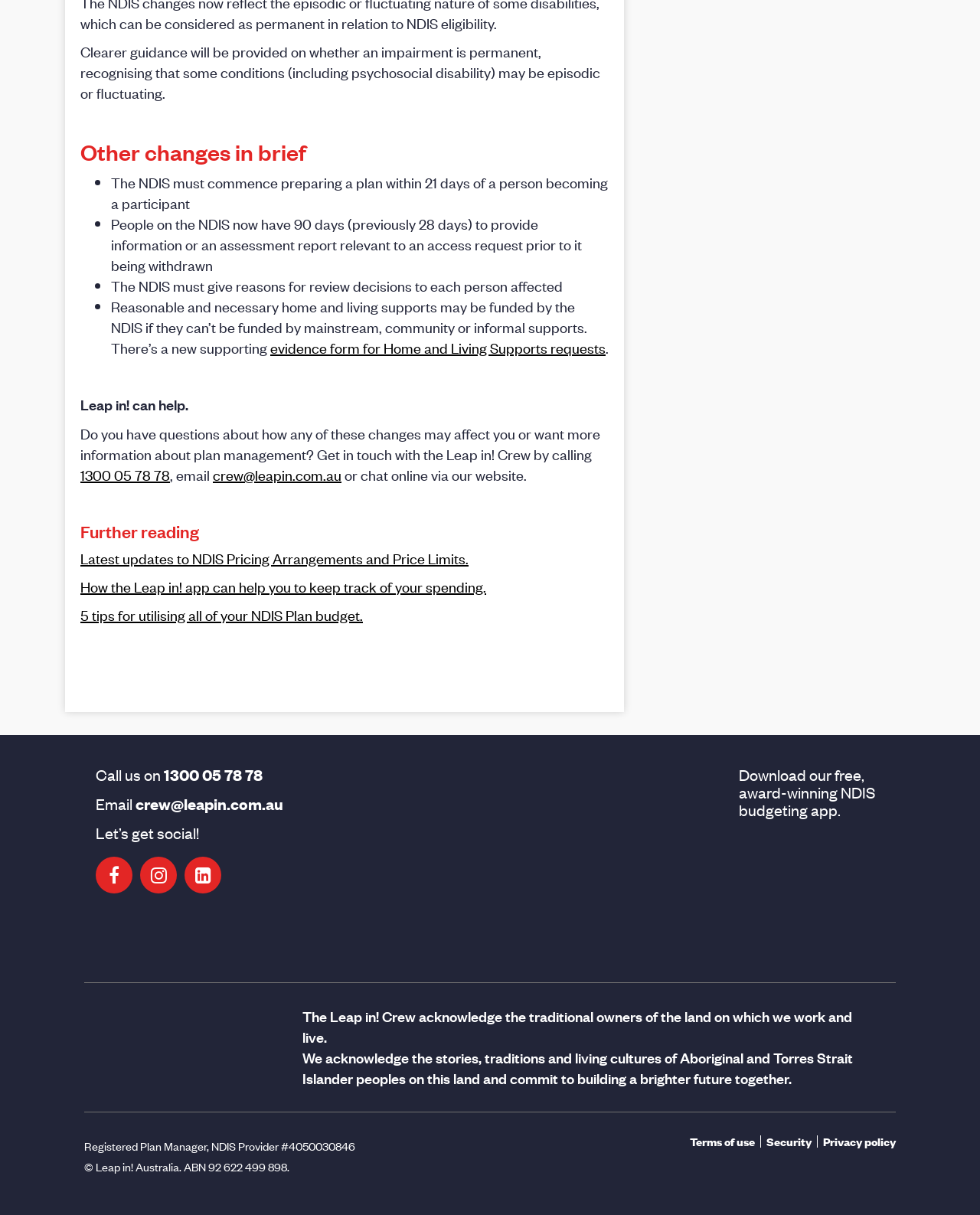Determine the bounding box for the described UI element: "Privacy policy".

[0.84, 0.933, 0.914, 0.946]